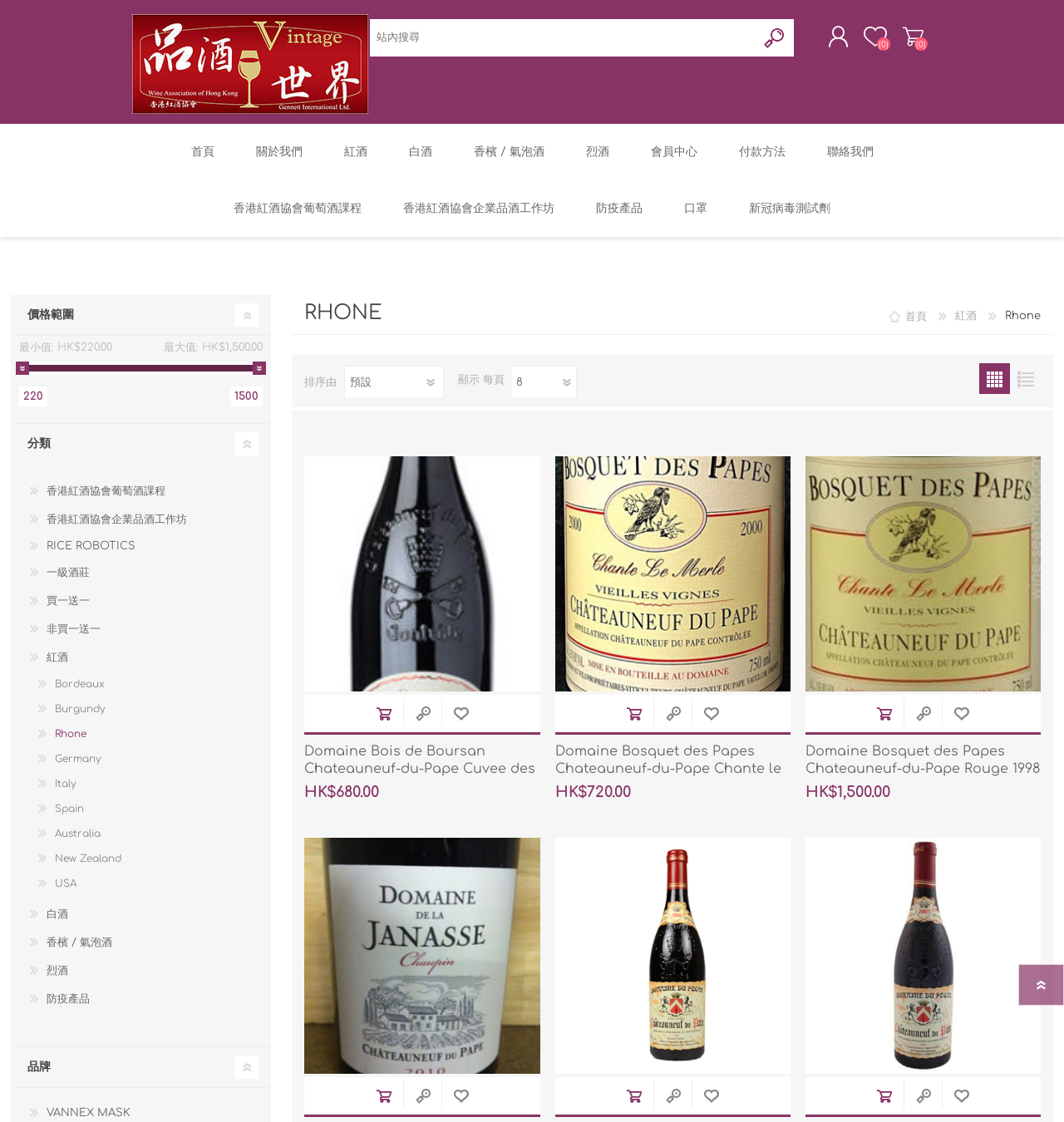Please determine the bounding box coordinates of the section I need to click to accomplish this instruction: "Search for a store".

[0.236, 0.117, 0.6, 0.15]